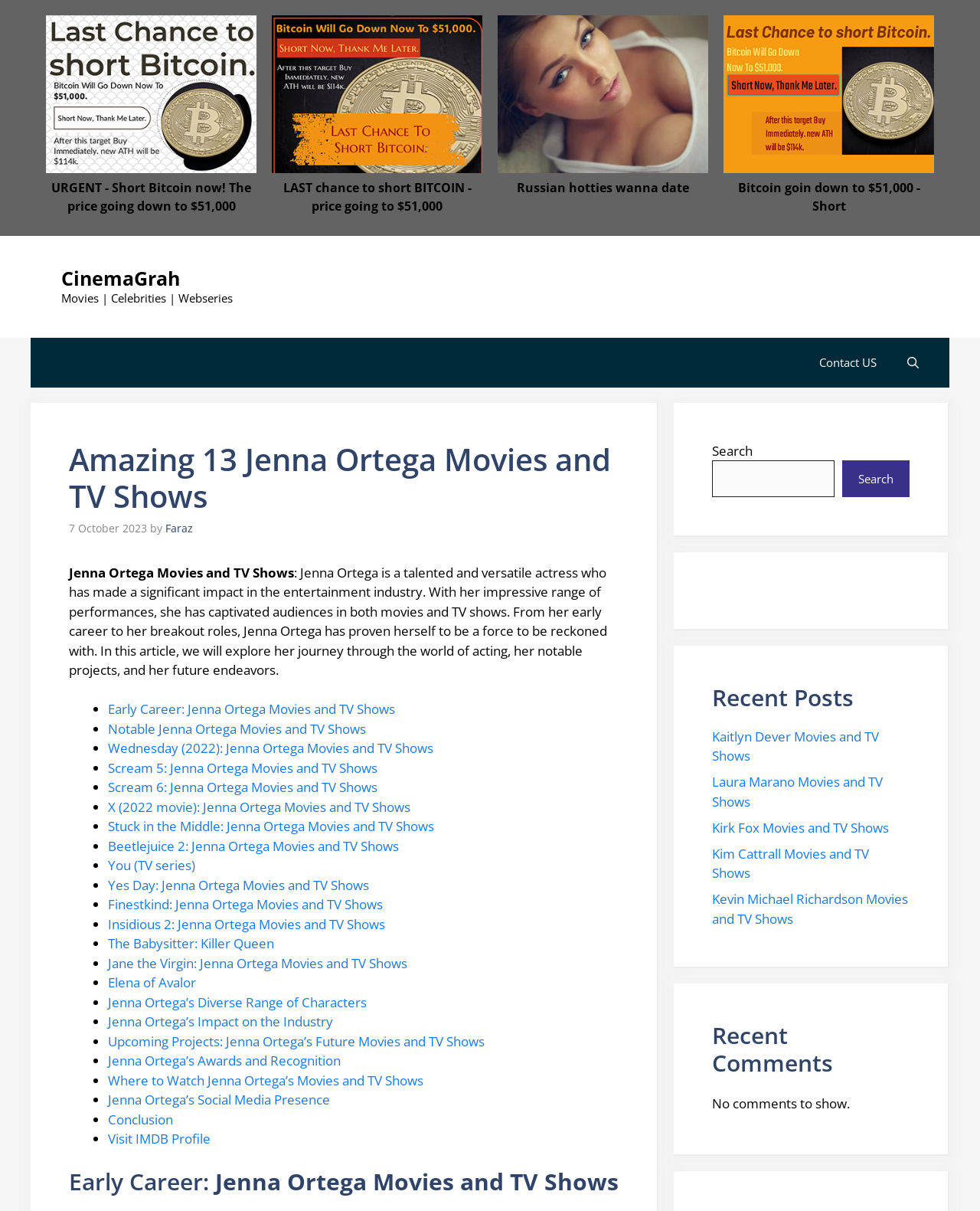Can you give a detailed response to the following question using the information from the image? What is the date when this article was published?

The article mentions '7 October 2023' as the publication date, indicating when the article was published.